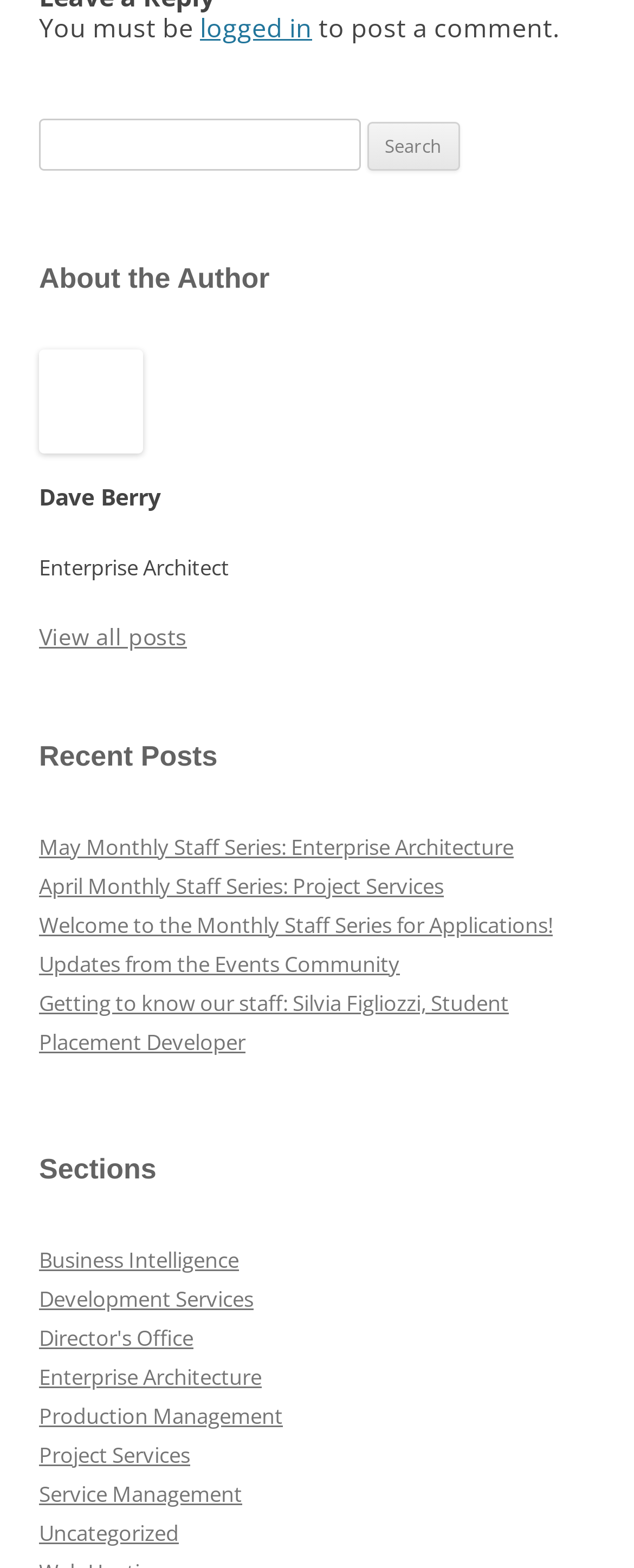Locate the bounding box coordinates of the item that should be clicked to fulfill the instruction: "Search for something".

[0.062, 0.076, 0.938, 0.109]